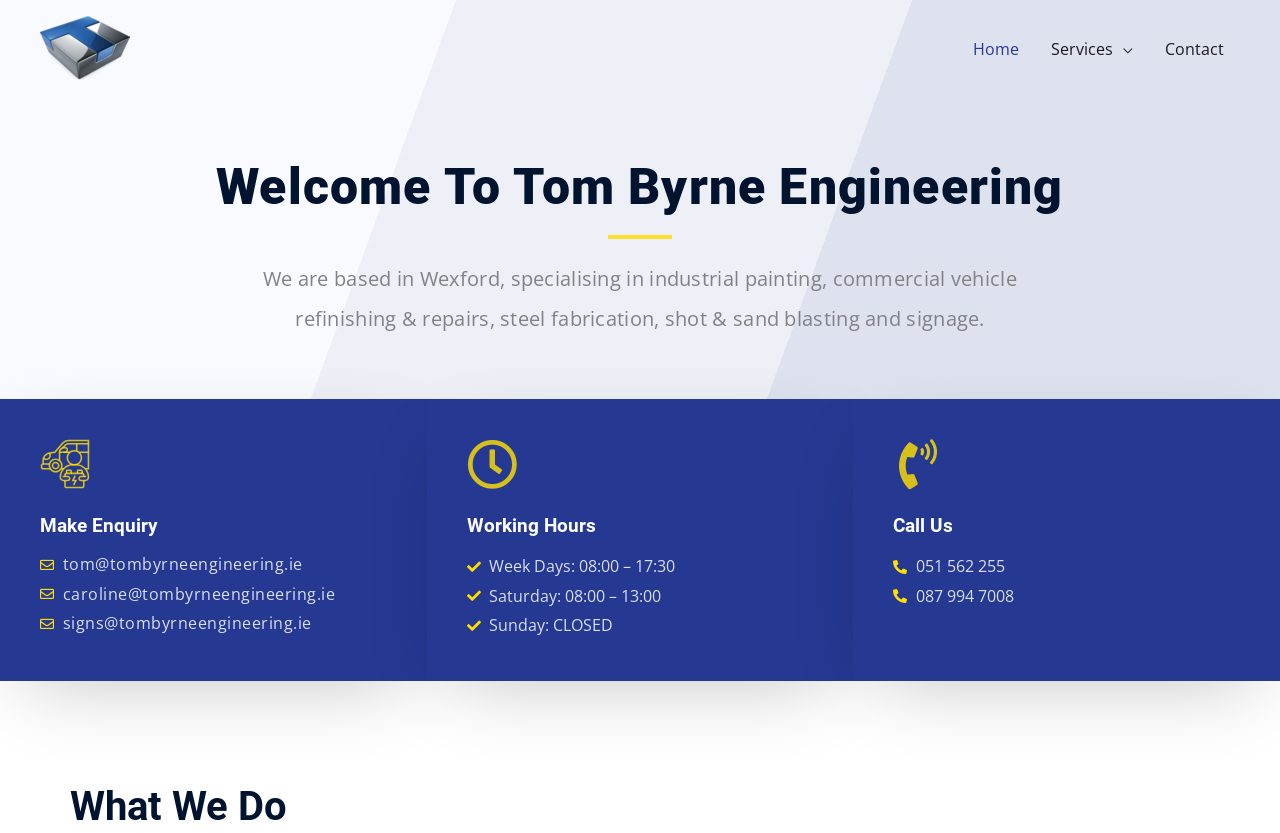Locate the bounding box of the UI element based on this description: "alt="Tom Byrne Engineering"". Provide four float numbers between 0 and 1 as [left, top, right, bottom].

[0.031, 0.044, 0.102, 0.07]